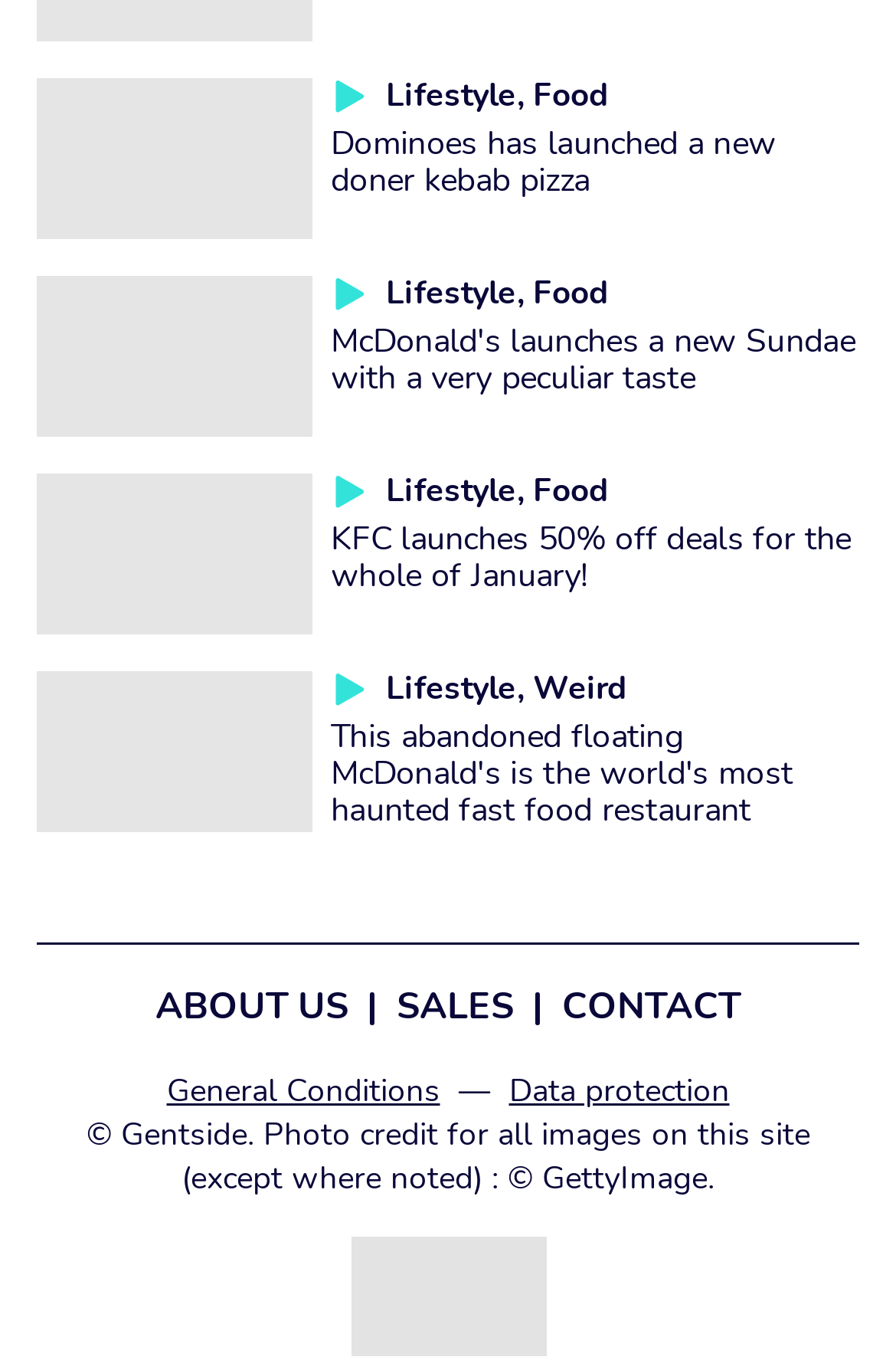Please identify the bounding box coordinates of the area that needs to be clicked to fulfill the following instruction: "Click the 'Menu' button."

None